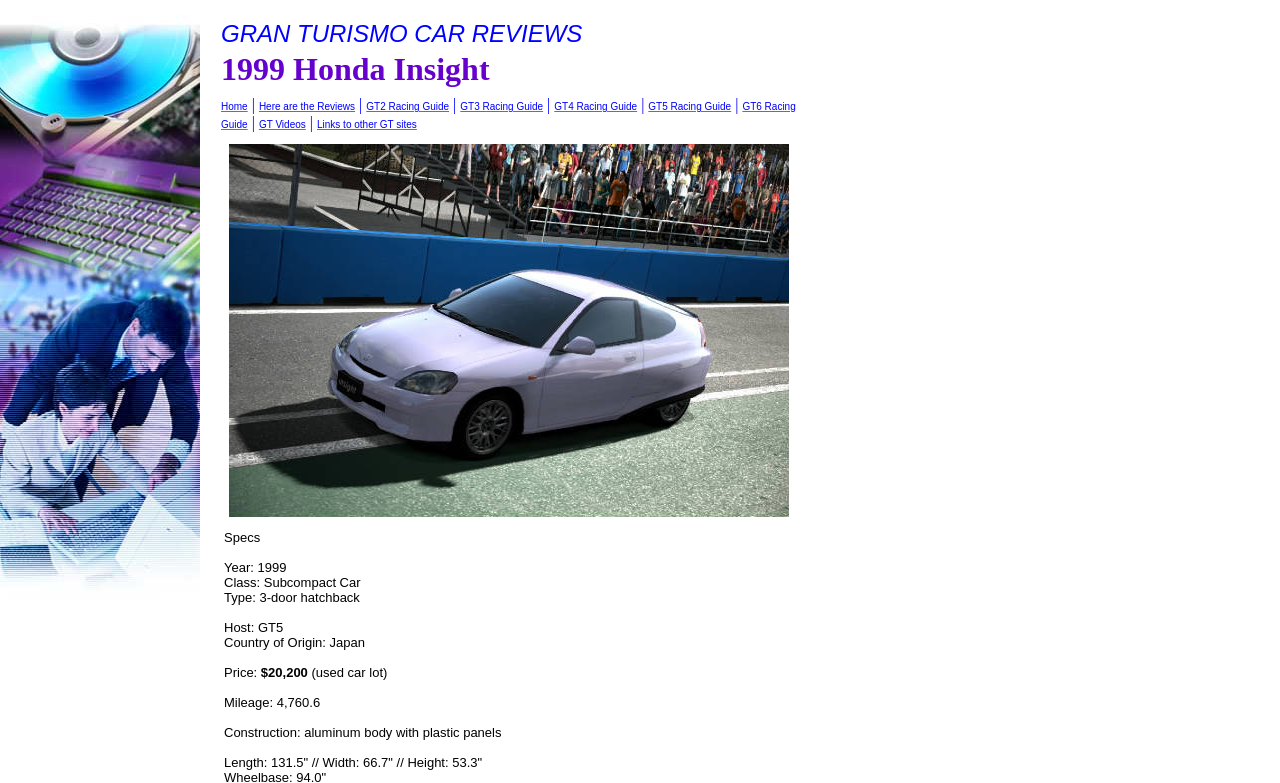What is the material used in the construction of the car's body?
Based on the image, answer the question with as much detail as possible.

The webpage has a table with the car's specifications, and one of the specifications is 'Construction: aluminum body with plastic panels', indicating that the car's body is constructed with aluminum and plastic panels.